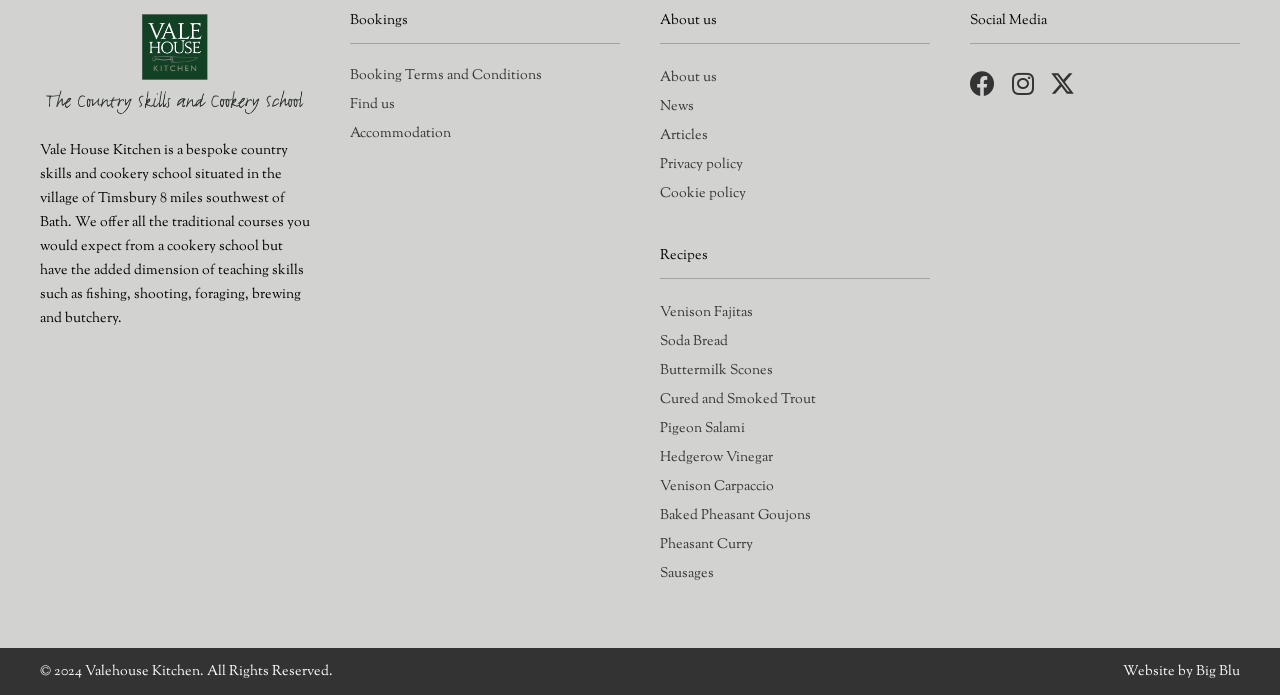Given the webpage screenshot and the description, determine the bounding box coordinates (top-left x, top-left y, bottom-right x, bottom-right y) that define the location of the UI element matching this description: Booking Terms and Conditions

[0.273, 0.141, 0.484, 0.181]